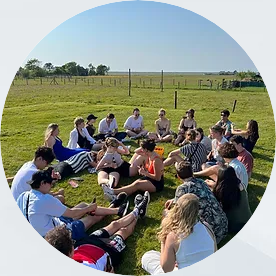What is the purpose of the SES Active Members Weekend?
Please provide an in-depth and detailed response to the question.

The purpose of the SES Active Members Weekend is to provide an opportunity for active members to unwind and bond after a busy academic year, suggesting that the event is a social gathering aimed at fostering camaraderie and relaxation.